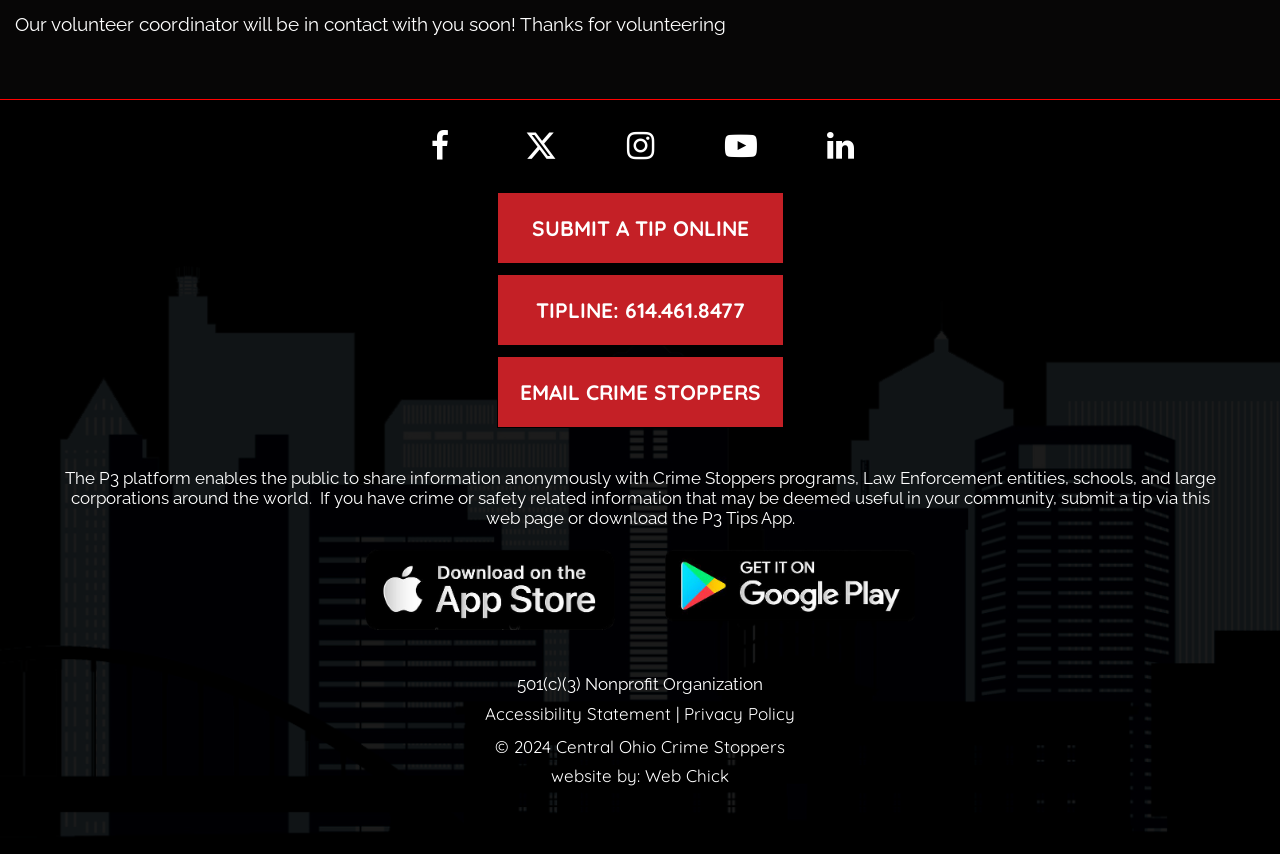Identify the bounding box of the HTML element described as: "title="instagram icon"".

[0.487, 0.152, 0.513, 0.19]